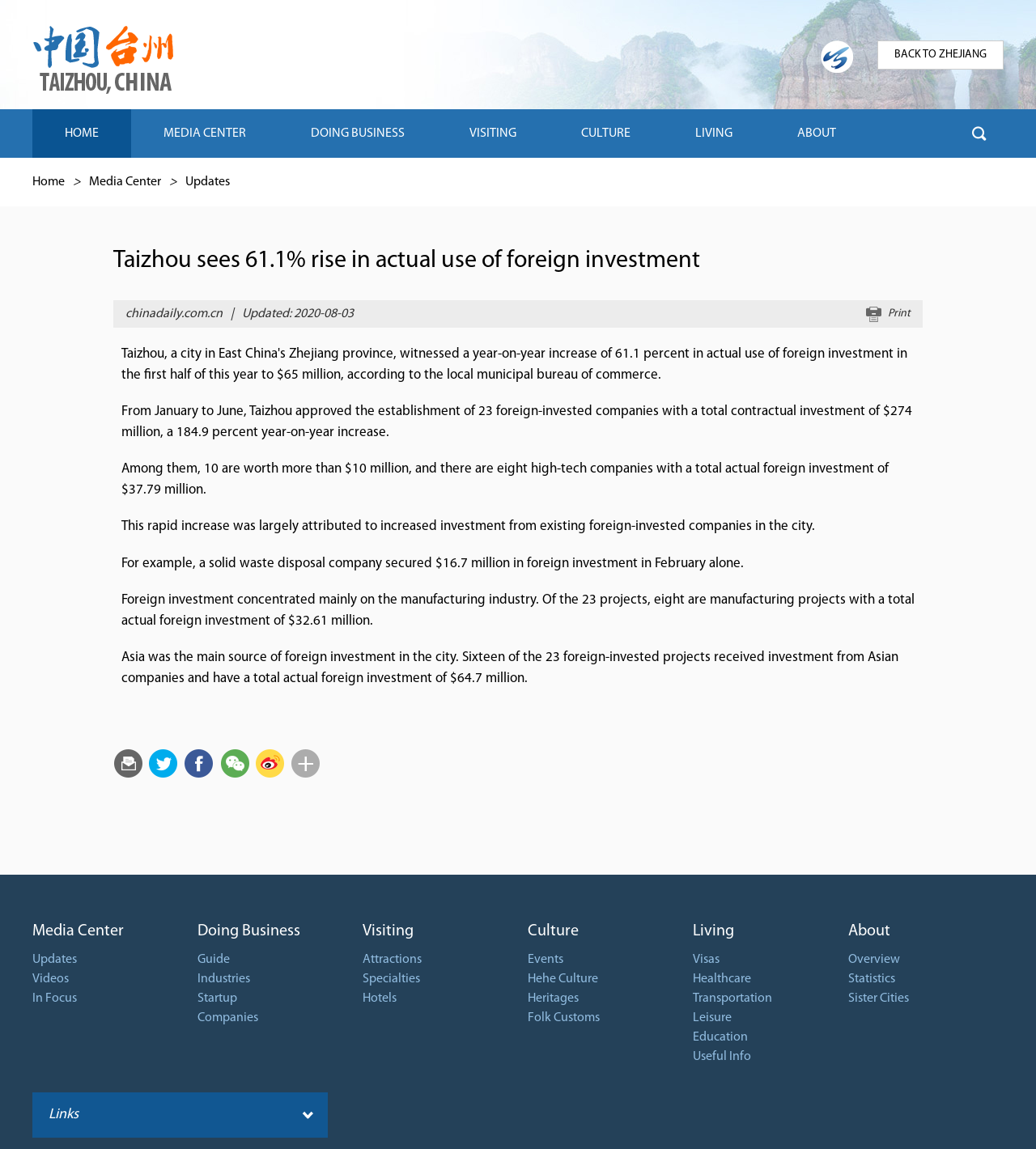Can you find the bounding box coordinates for the UI element given this description: "BACK TO ZHEJIANG"? Provide the coordinates as four float numbers between 0 and 1: [left, top, right, bottom].

[0.847, 0.035, 0.969, 0.061]